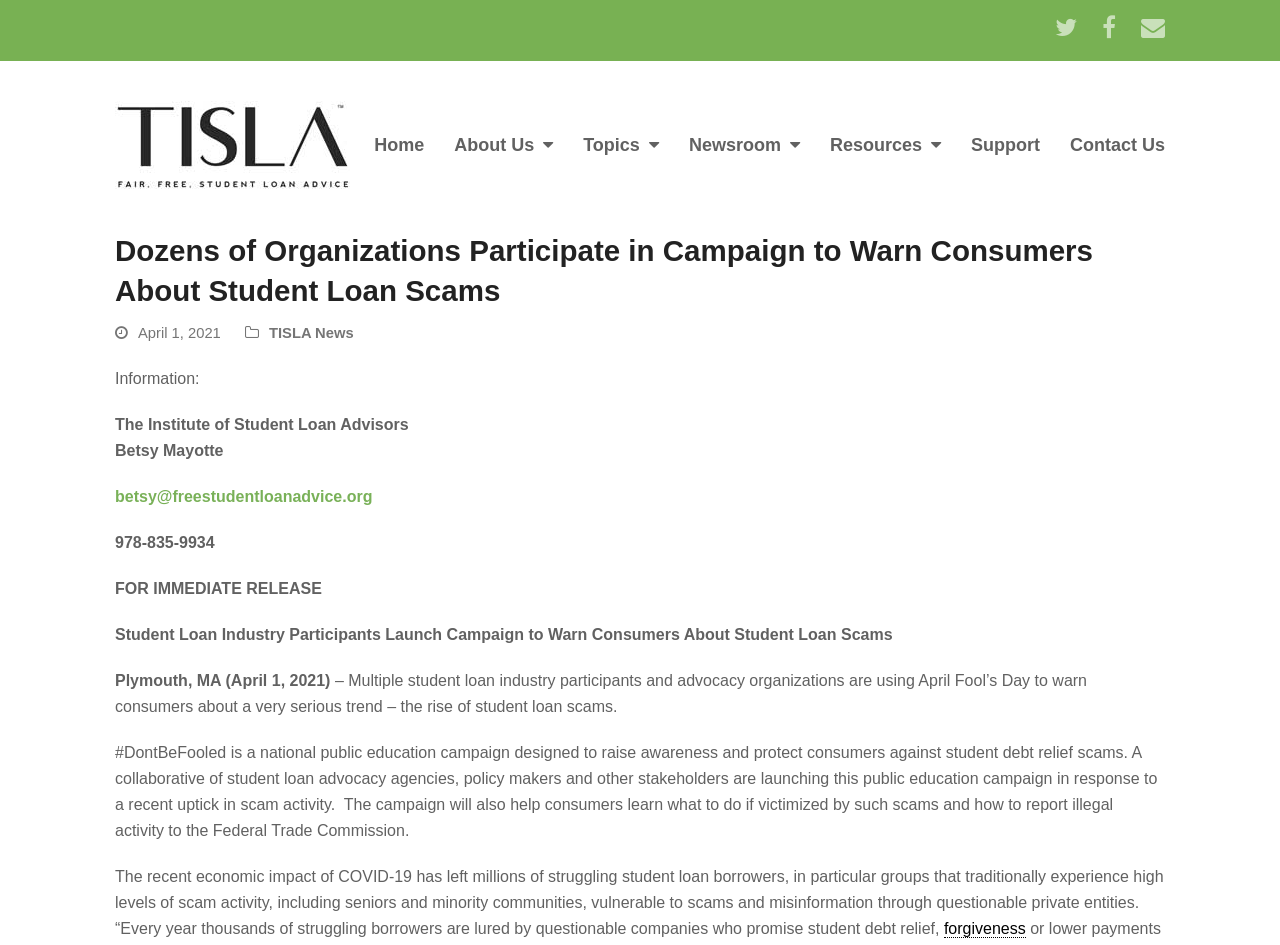Locate the bounding box coordinates of the area that needs to be clicked to fulfill the following instruction: "Visit TISLA homepage". The coordinates should be in the format of four float numbers between 0 and 1, namely [left, top, right, bottom].

[0.09, 0.144, 0.273, 0.162]